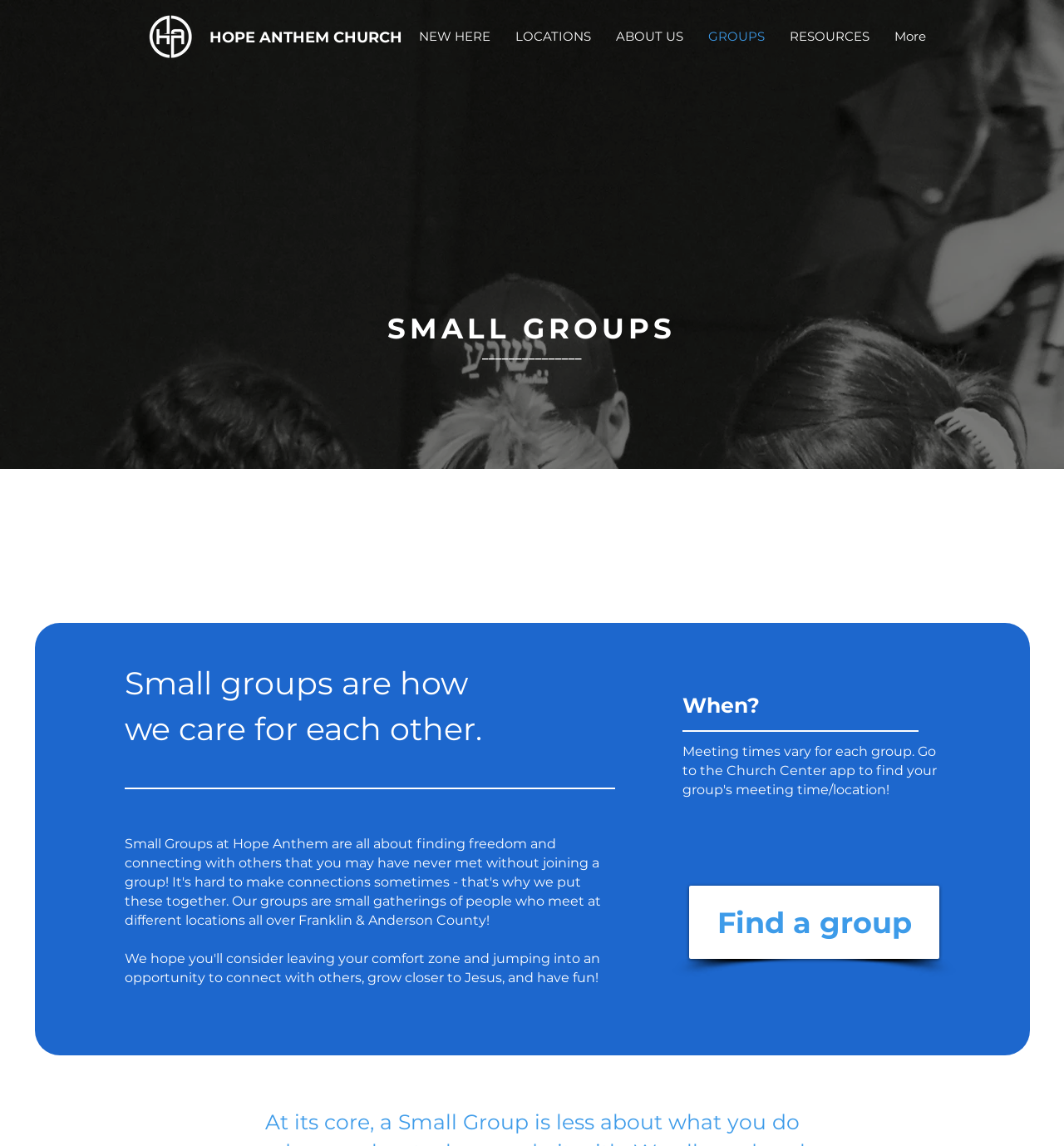What is the purpose of small groups?
Give a single word or phrase answer based on the content of the image.

Finding freedom and connecting with others